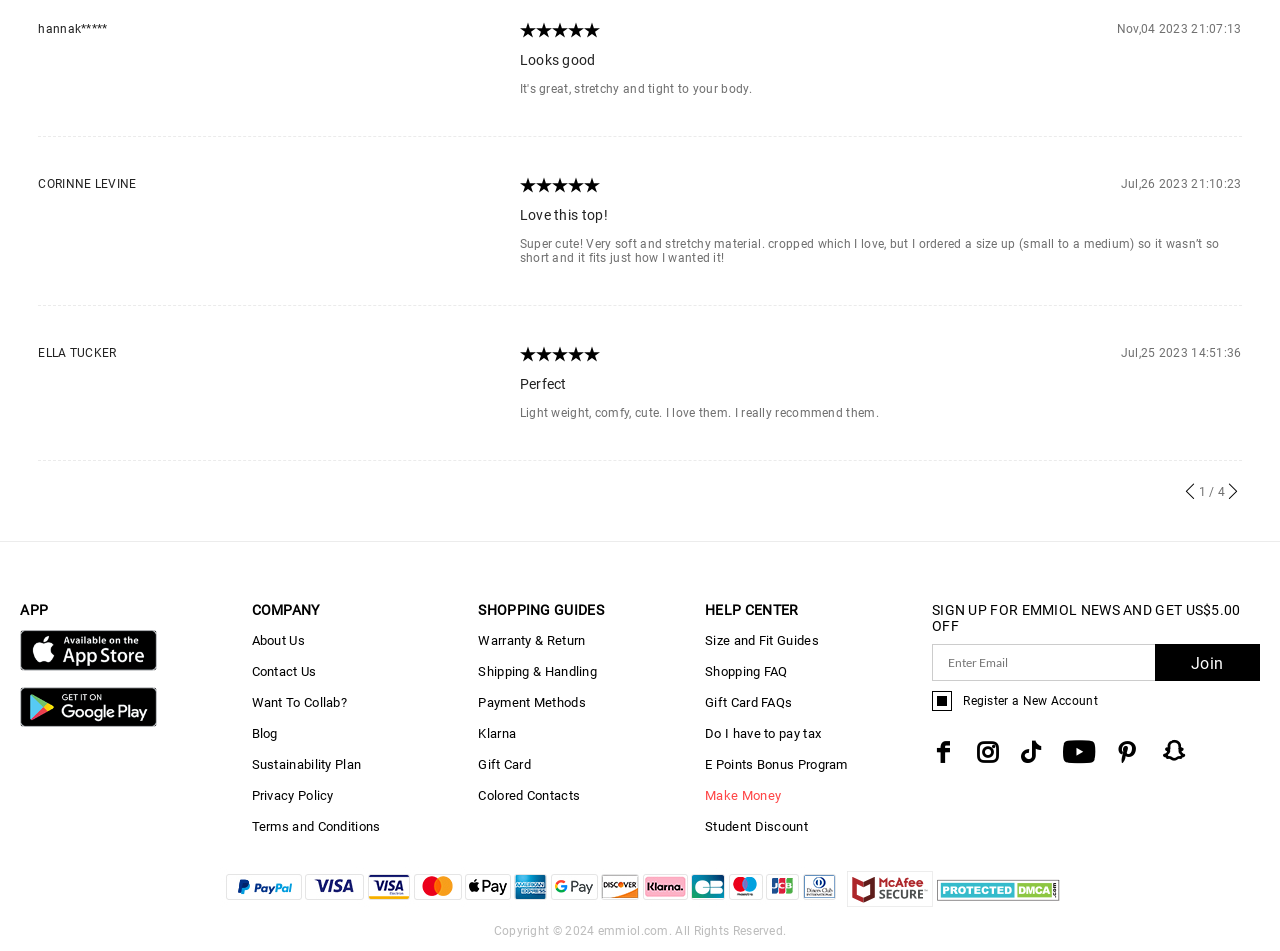Provide the bounding box coordinates for the area that should be clicked to complete the instruction: "Click the 'Next Post →' link".

None